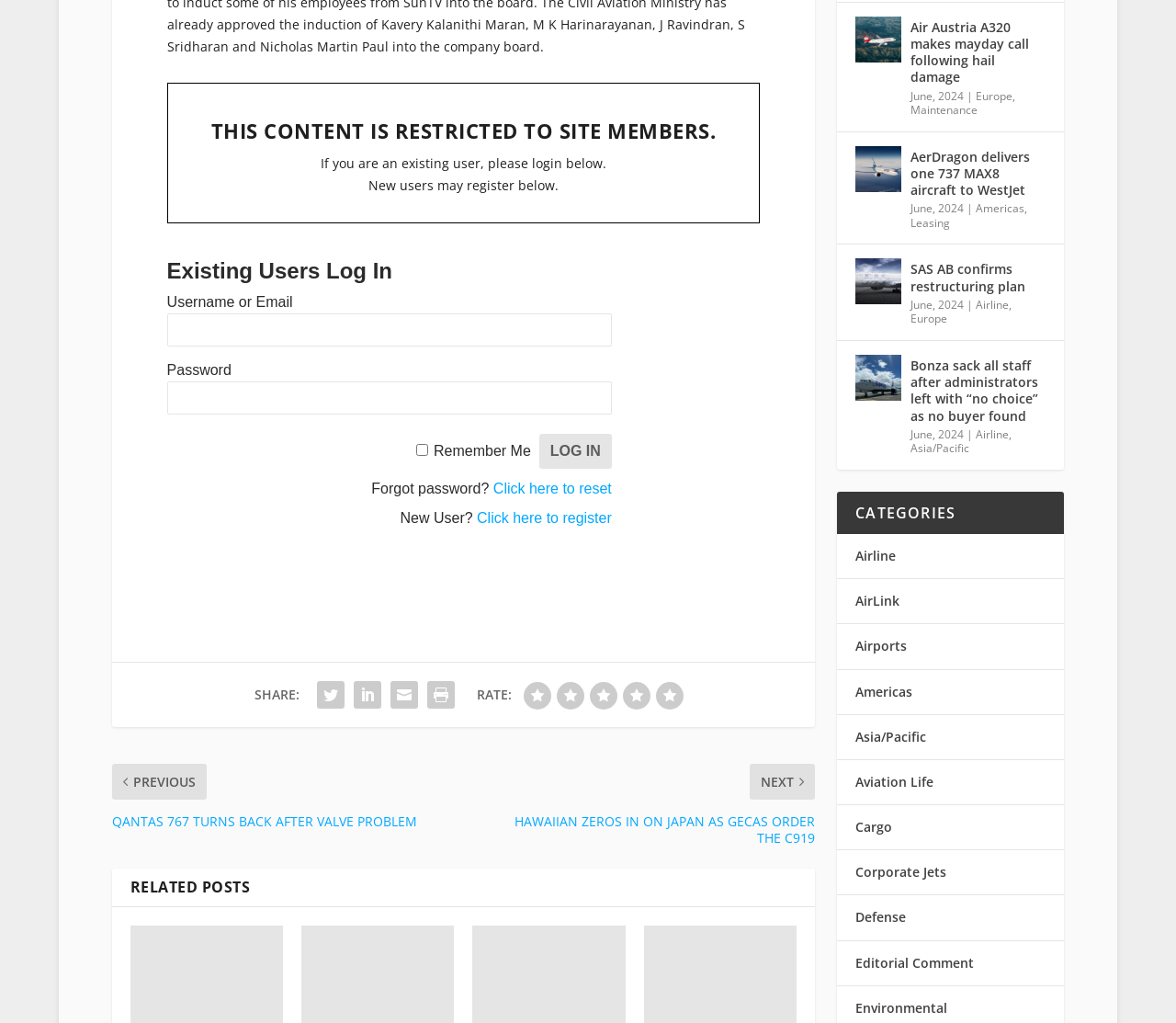What type of content is displayed in the 'RELATED POSTS' section?
Respond to the question with a single word or phrase according to the image.

News articles